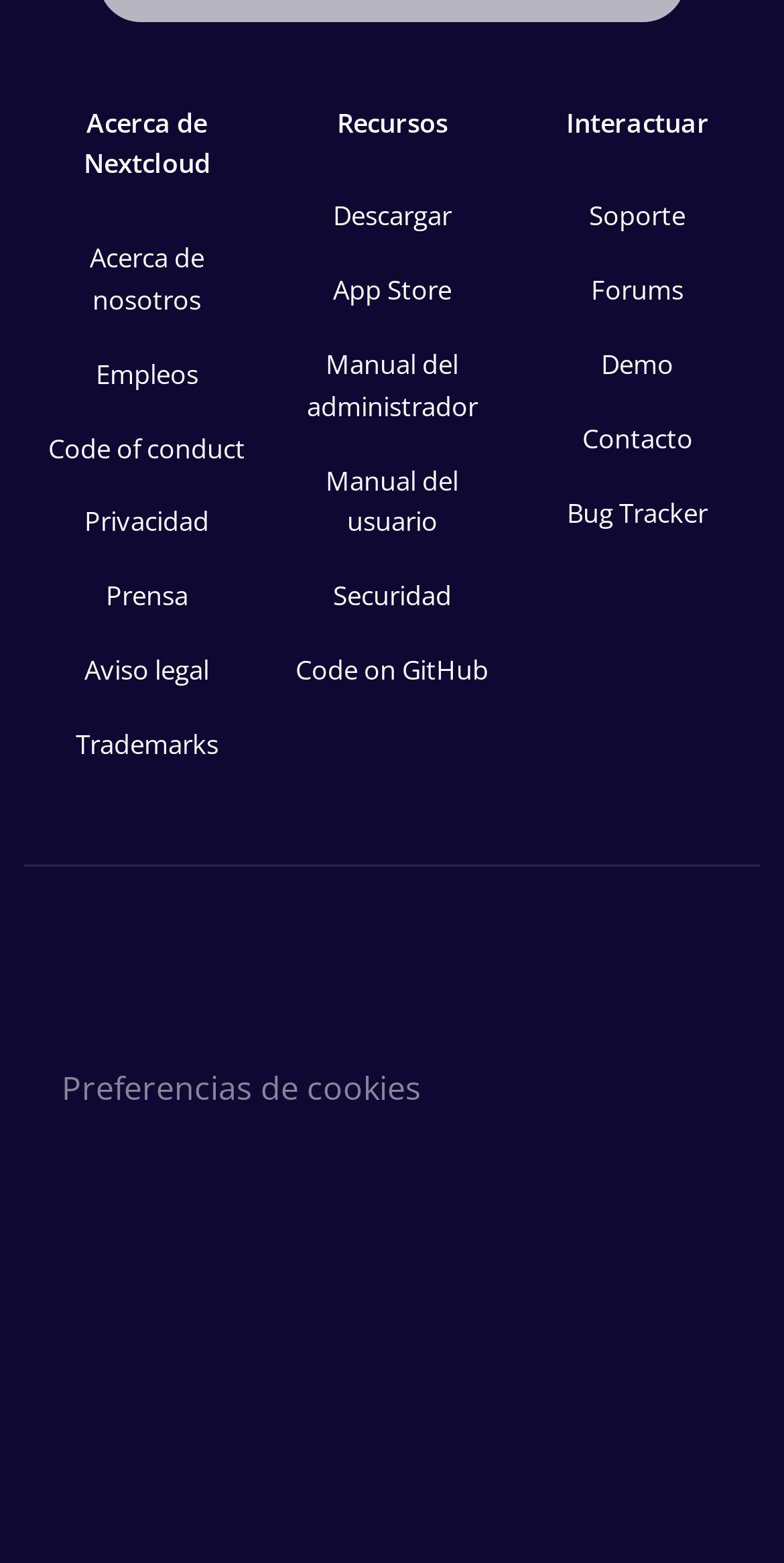Determine the bounding box coordinates of the clickable area required to perform the following instruction: "Visit Nextcloud on Facebook". The coordinates should be represented as four float numbers between 0 and 1: [left, top, right, bottom].

[0.614, 0.68, 0.665, 0.709]